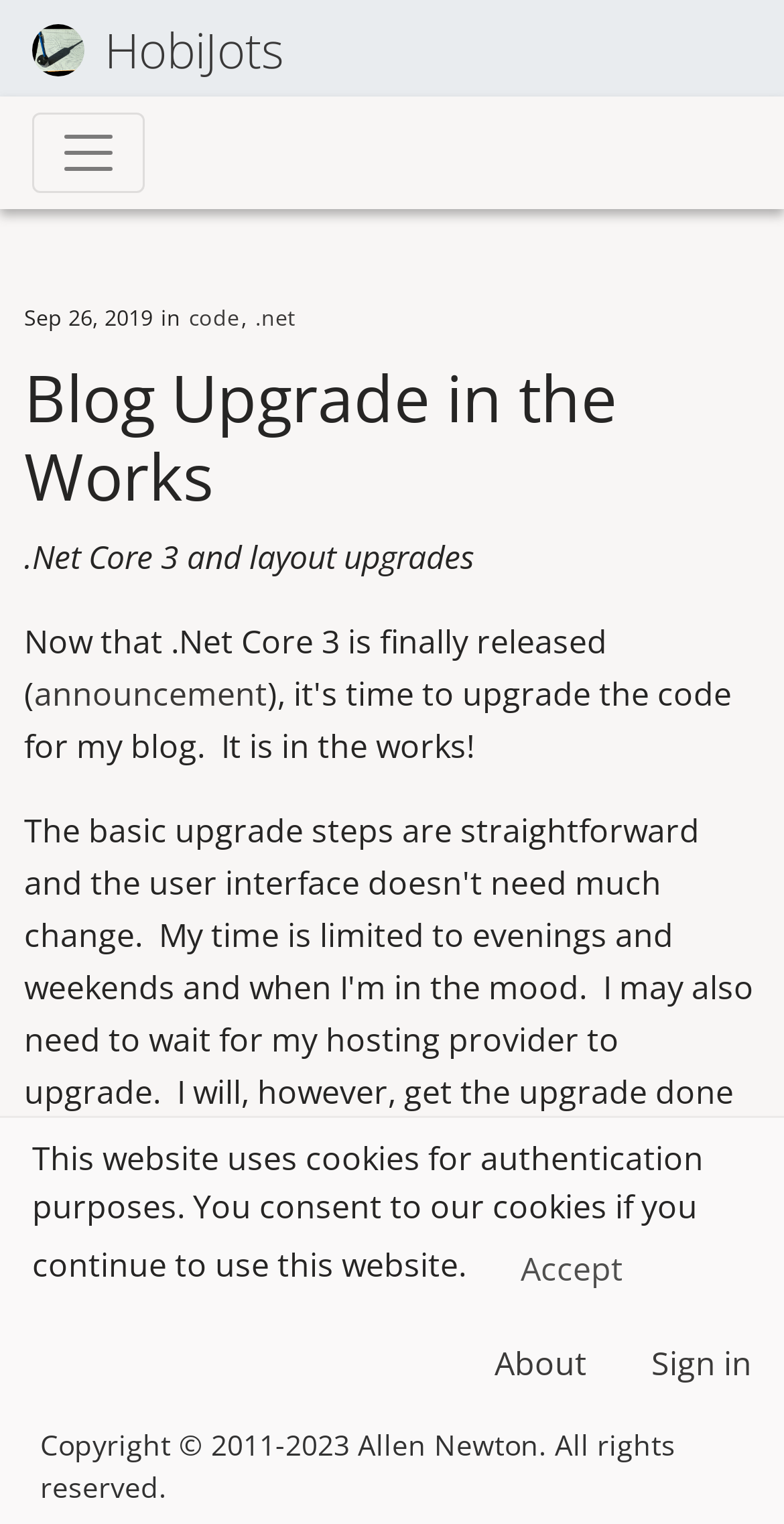Using the element description provided, determine the bounding box coordinates in the format (top-left x, top-left y, bottom-right x, bottom-right y). Ensure that all values are floating point numbers between 0 and 1. Element description: Sign in

[0.79, 0.868, 1.0, 0.921]